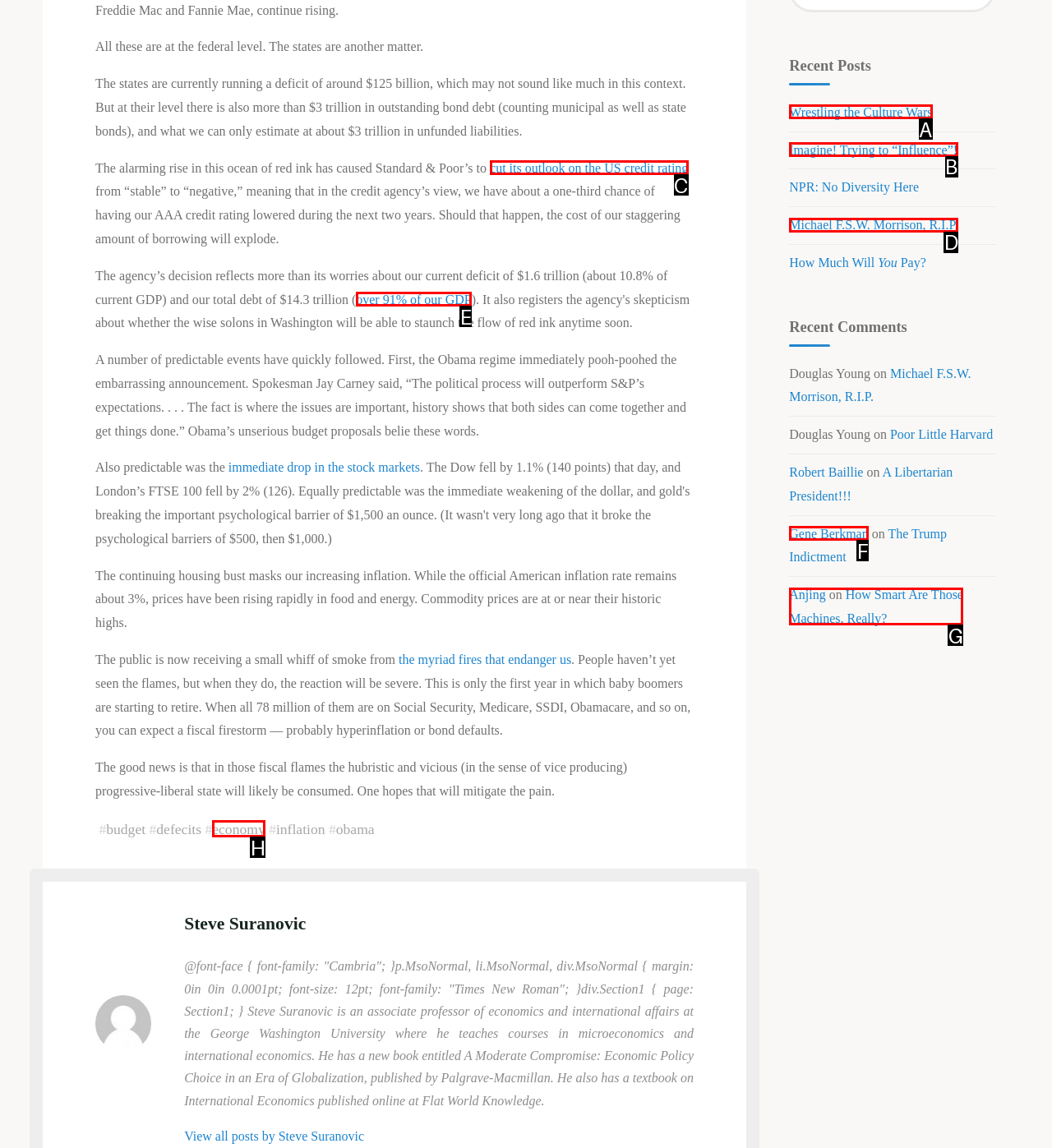With the description: Gene Berkman, find the option that corresponds most closely and answer with its letter directly.

F